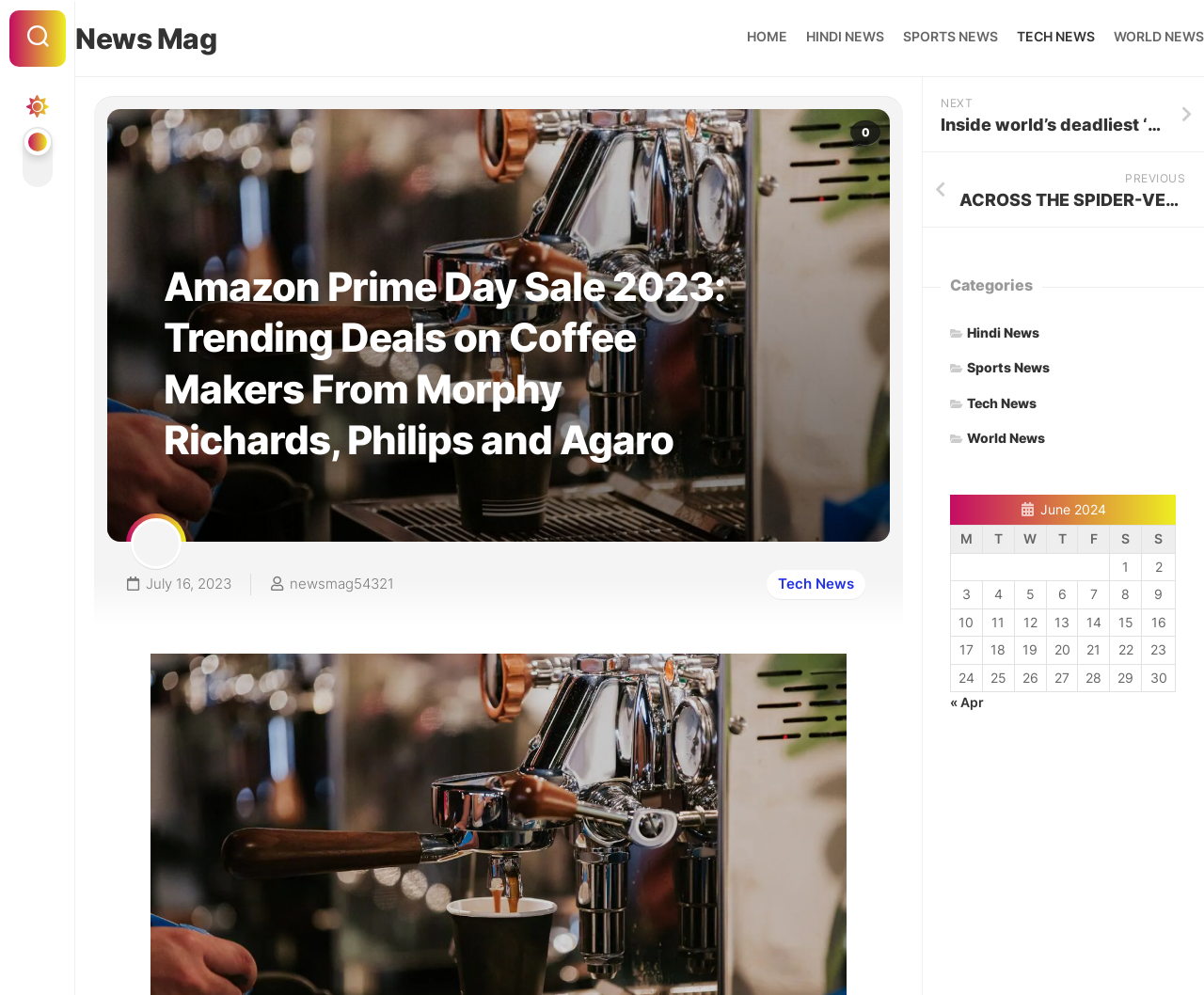Give a detailed overview of the webpage's appearance and contents.

This webpage is about Amazon Prime Day Sale 2023, featuring trending deals on coffee makers from Morphy Richards, Philips, and Agaro. At the top, there is a navigation bar with links to "HOME", "HINDI NEWS", "SPORTS NEWS", "TECH NEWS", and "WORLD NEWS". Below the navigation bar, there are two buttons, one with an icon and another with a number "0".

The main content of the page is divided into two sections. On the left, there is a heading "Amazon Prime Day Sale 2023: Trending Deals on Coffee Makers From Morphy Richards, Philips and Agaro" followed by a link, a date "July 16, 2023", and another link "newsmag54321". Below these elements, there is a link "Tech News".

On the right side, there is a table with a calendar for June 2024. The table has seven columns, each representing a day of the week, and multiple rows, each representing a date. The cells of the table contain numbers from 1 to 30.

Above the table, there are two links, "NEXT" and "PREVIOUS", which seem to be navigation links for news articles. There is also a heading "Categories" with links to "Hindi News", "Sports News", "Tech News", and "World News".

At the bottom of the page, there is a navigation section for the calendar, with links to previous and next months, and a link to "Apr".